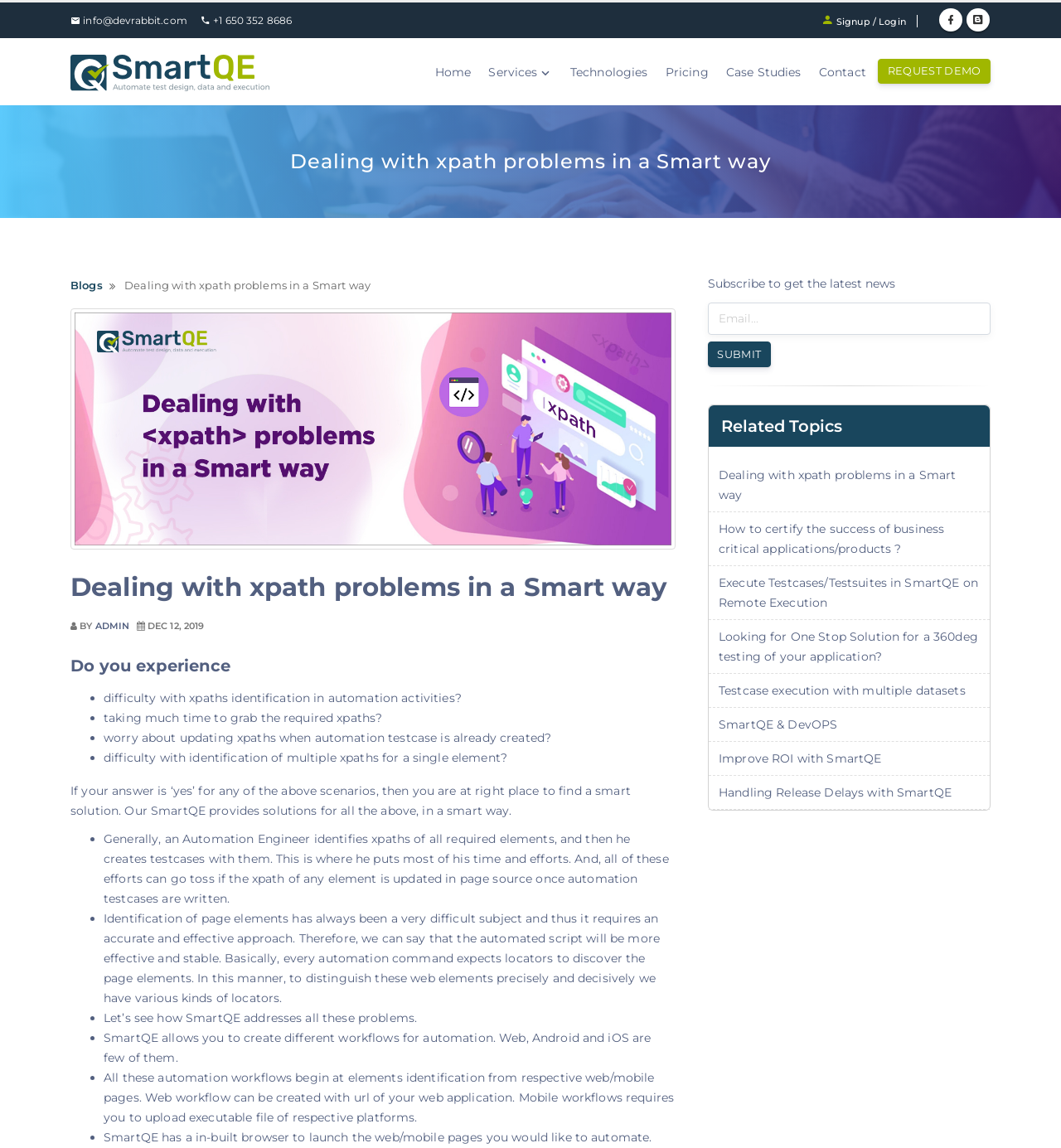What is the purpose of SmartQE?
Based on the image, answer the question with a single word or brief phrase.

To provide solutions for xpath problems